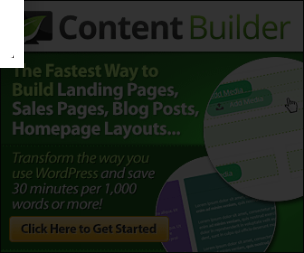What is the text on the call-to-action button?
Please provide a single word or phrase answer based on the image.

Click Here to Get Started